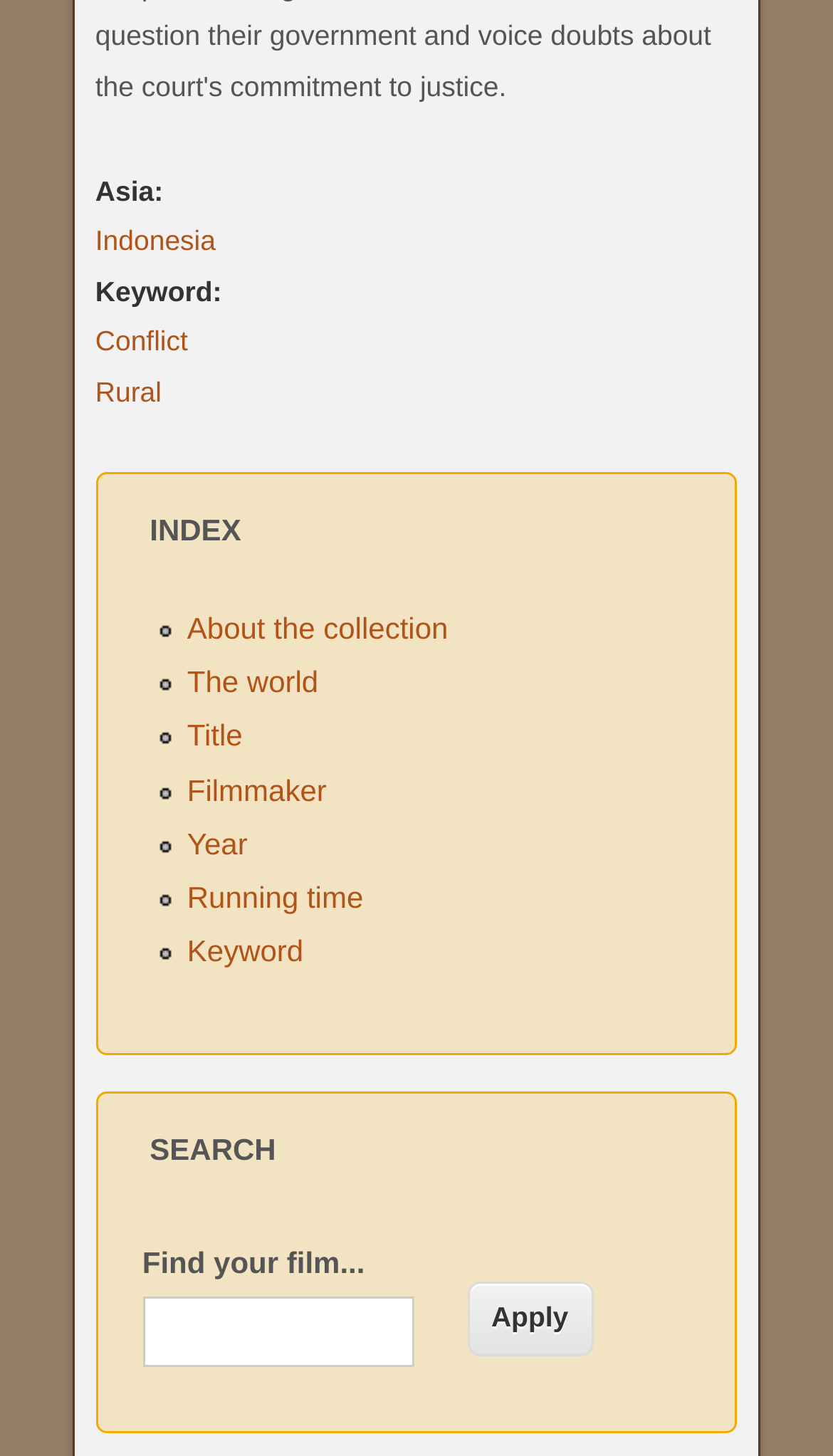How many links are there under the 'INDEX' heading? Using the information from the screenshot, answer with a single word or phrase.

7